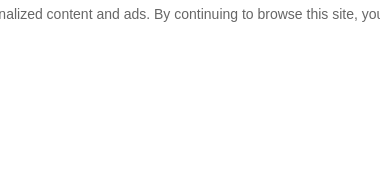What is the image showcasing?
Please provide a single word or phrase in response based on the screenshot.

Landscape of Nieuwerkerk aan den IJssel